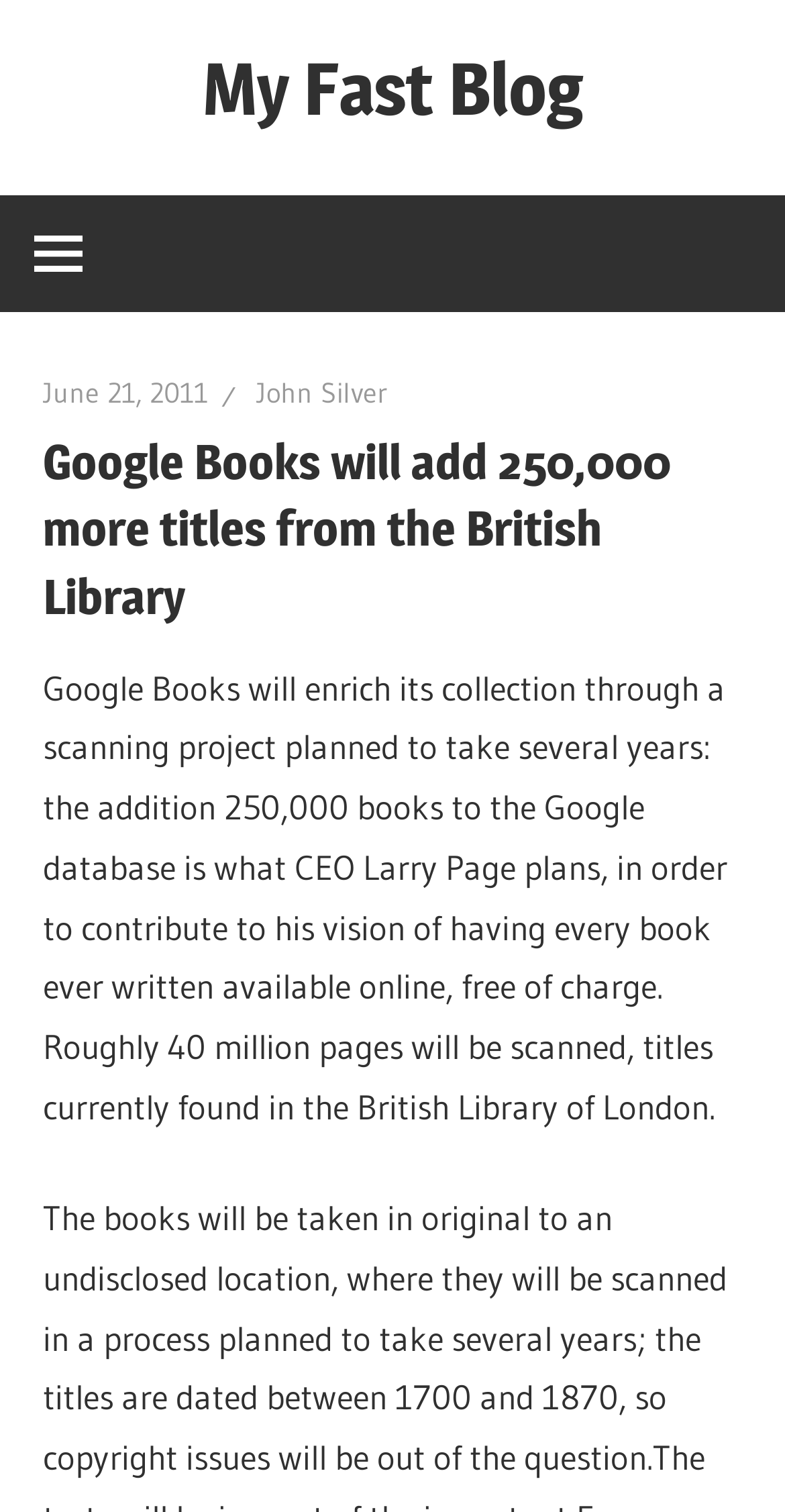For the given element description My Fast Blog, determine the bounding box coordinates of the UI element. The coordinates should follow the format (top-left x, top-left y, bottom-right x, bottom-right y) and be within the range of 0 to 1.

[0.258, 0.029, 0.742, 0.088]